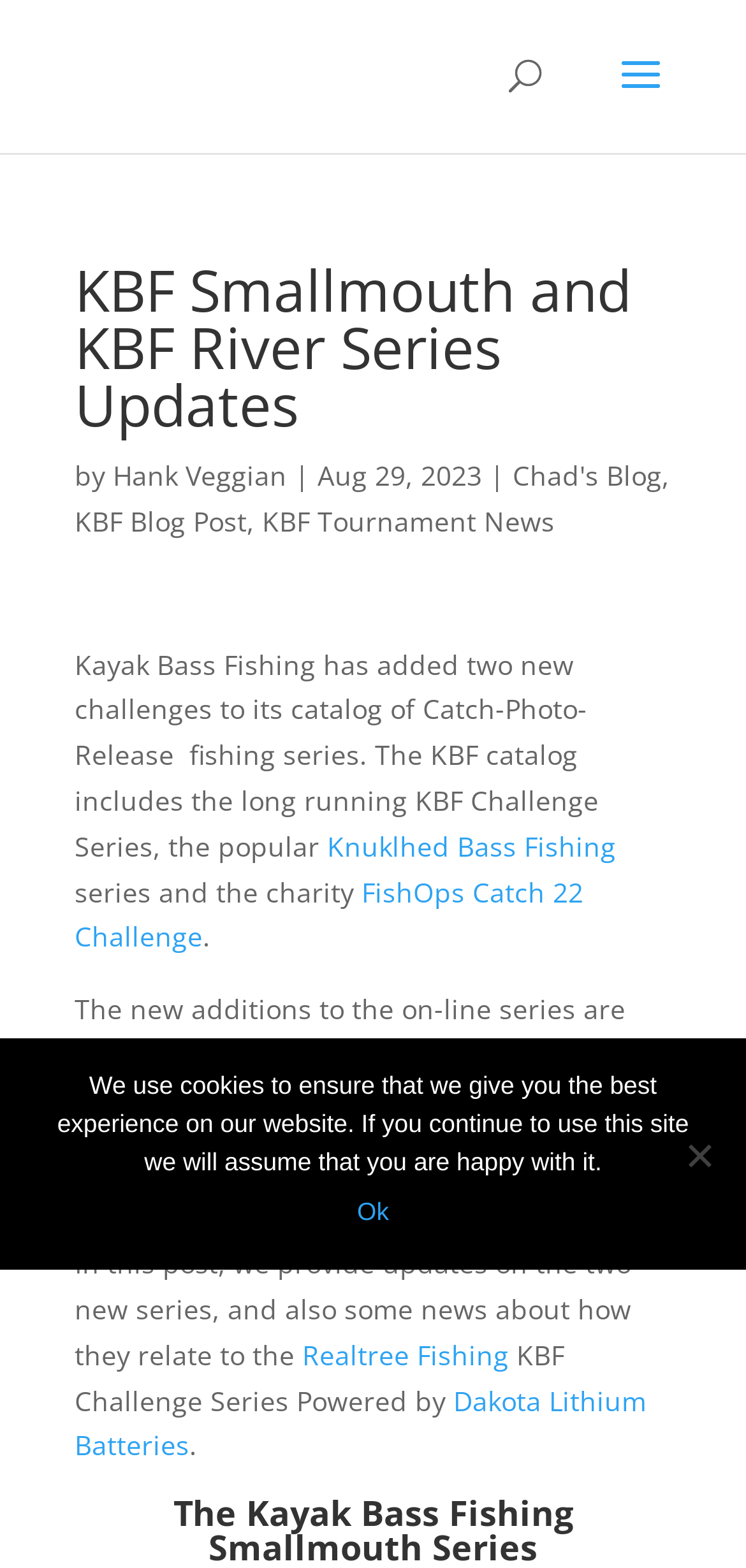Locate the bounding box coordinates of the clickable part needed for the task: "Read the blog post by Hank Veggian".

[0.151, 0.291, 0.385, 0.315]